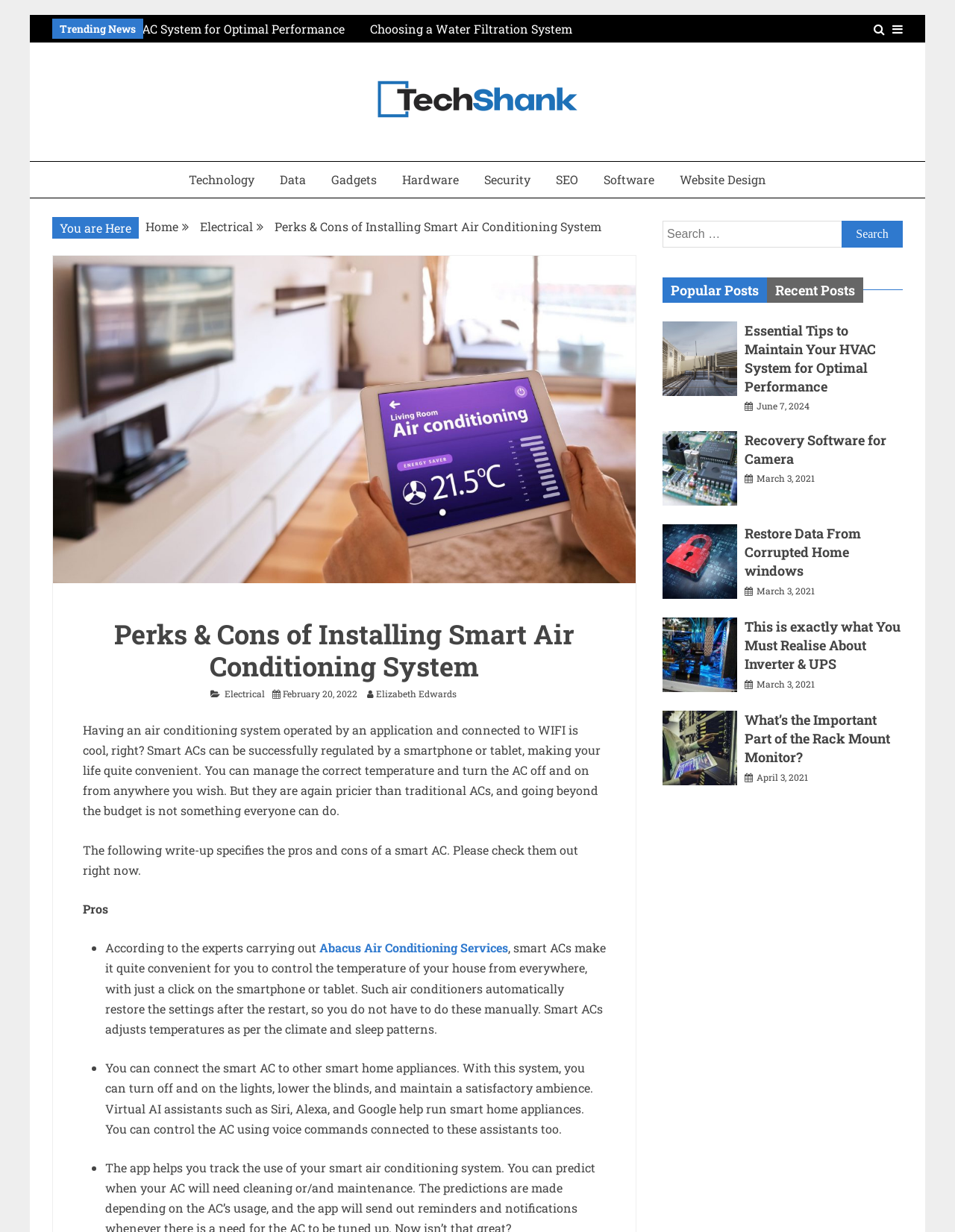Please find the bounding box coordinates of the element that needs to be clicked to perform the following instruction: "Click on the 'Essential Tips to Maintain Your HVAC System for Optimal Performance' link". The bounding box coordinates should be four float numbers between 0 and 1, represented as [left, top, right, bottom].

[0.78, 0.261, 0.917, 0.321]